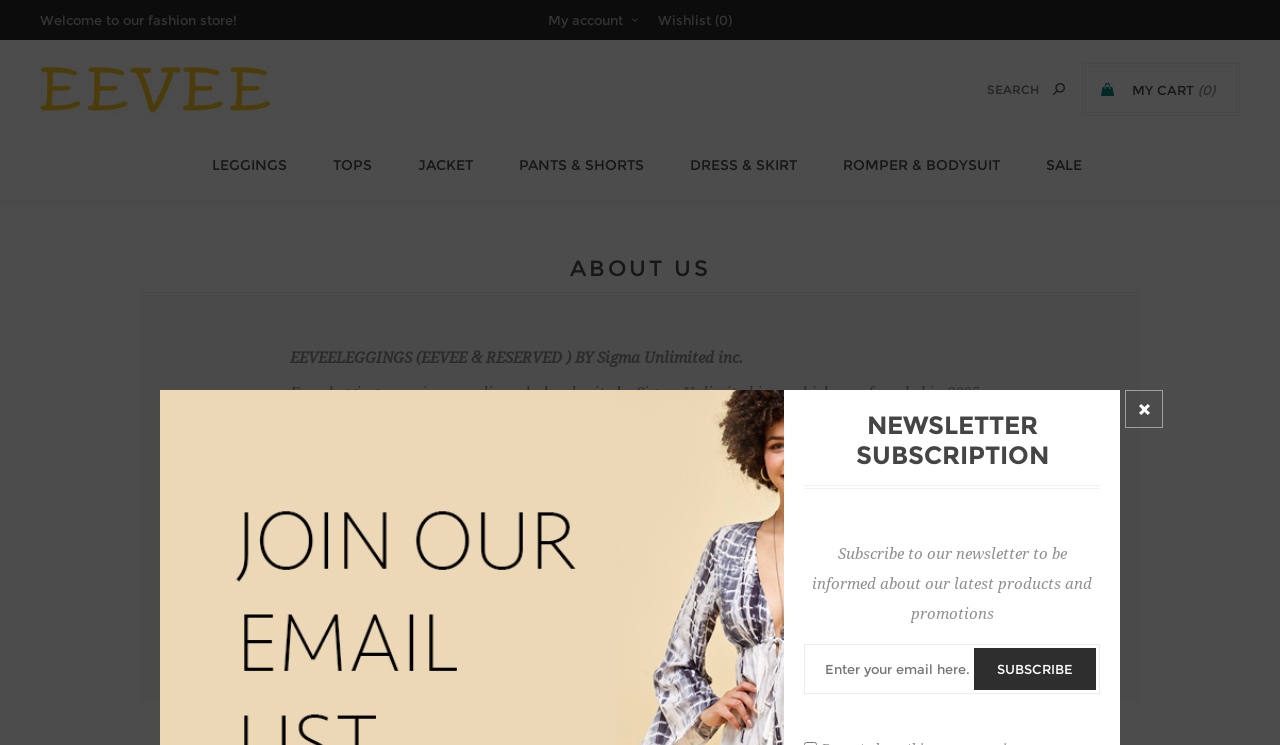Please determine the bounding box coordinates for the UI element described here. Use the format (top-left x, top-left y, bottom-right x, bottom-right y) with values bounded between 0 and 1: value="Search"

[0.811, 0.093, 0.843, 0.146]